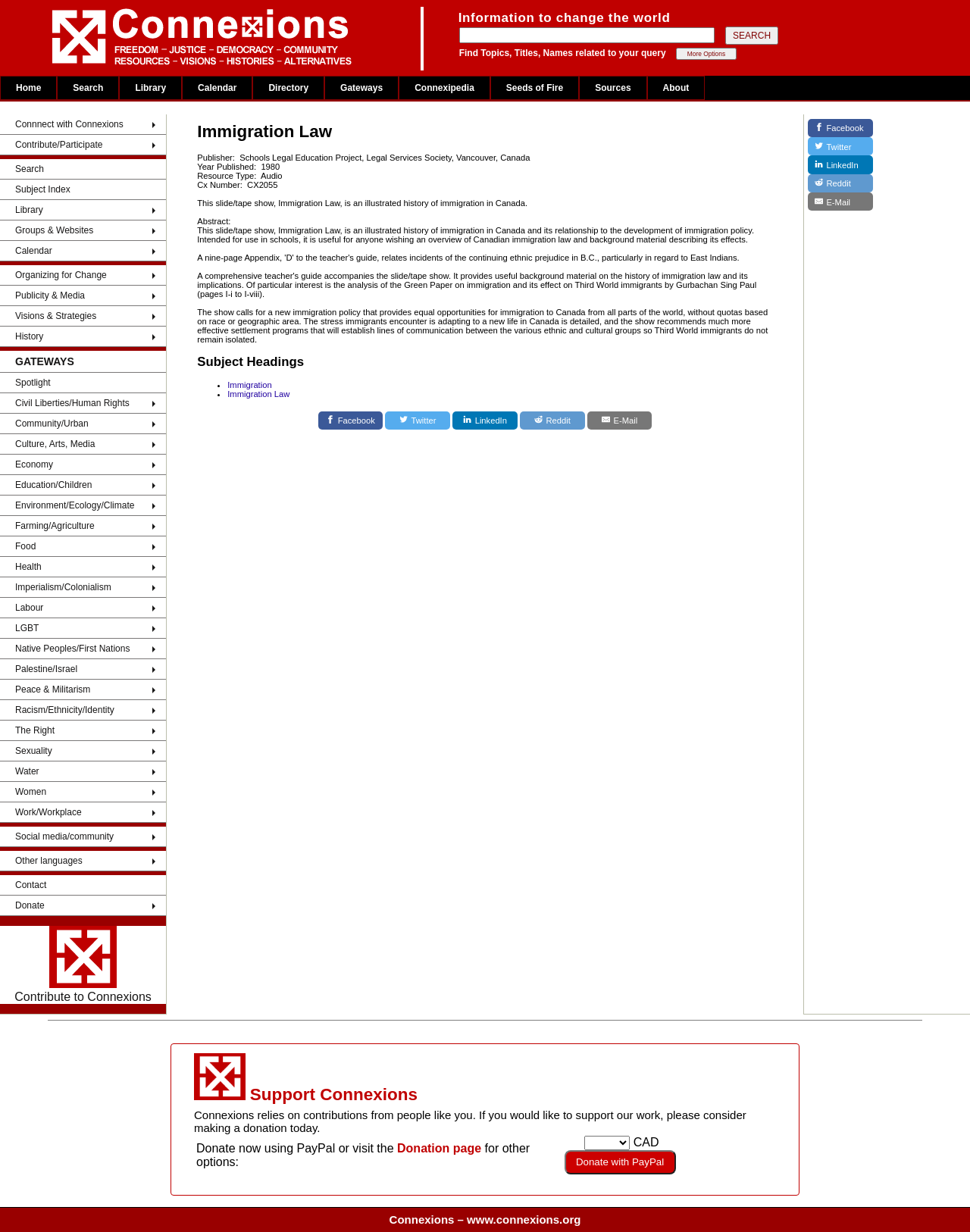Respond to the following question with a brief word or phrase:
How many languages are supported by the webpage?

At least 3